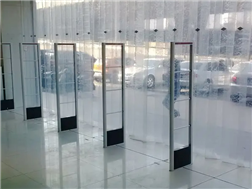Detail every visible element in the image extensively.

The image depicts a series of electronic anti-theft gates, commonly used in retail environments to enhance security. These gates are designed with a sleek, modern design featuring clear panels and darker bases, allowing for visibility while effectively protecting against theft. The setup shows multiple gates placed in line, likely situated at an entrance or exit of a store. Behind the gates, a glimpse of parking and vehicles can be seen through the transparent curtains, highlighting the combination of security and customer flow in a retail setting. This technology is integral to Electronic Article Surveillance (EAS) systems, which help in preventing shoplifting by detecting the removal of security tags from merchandise.